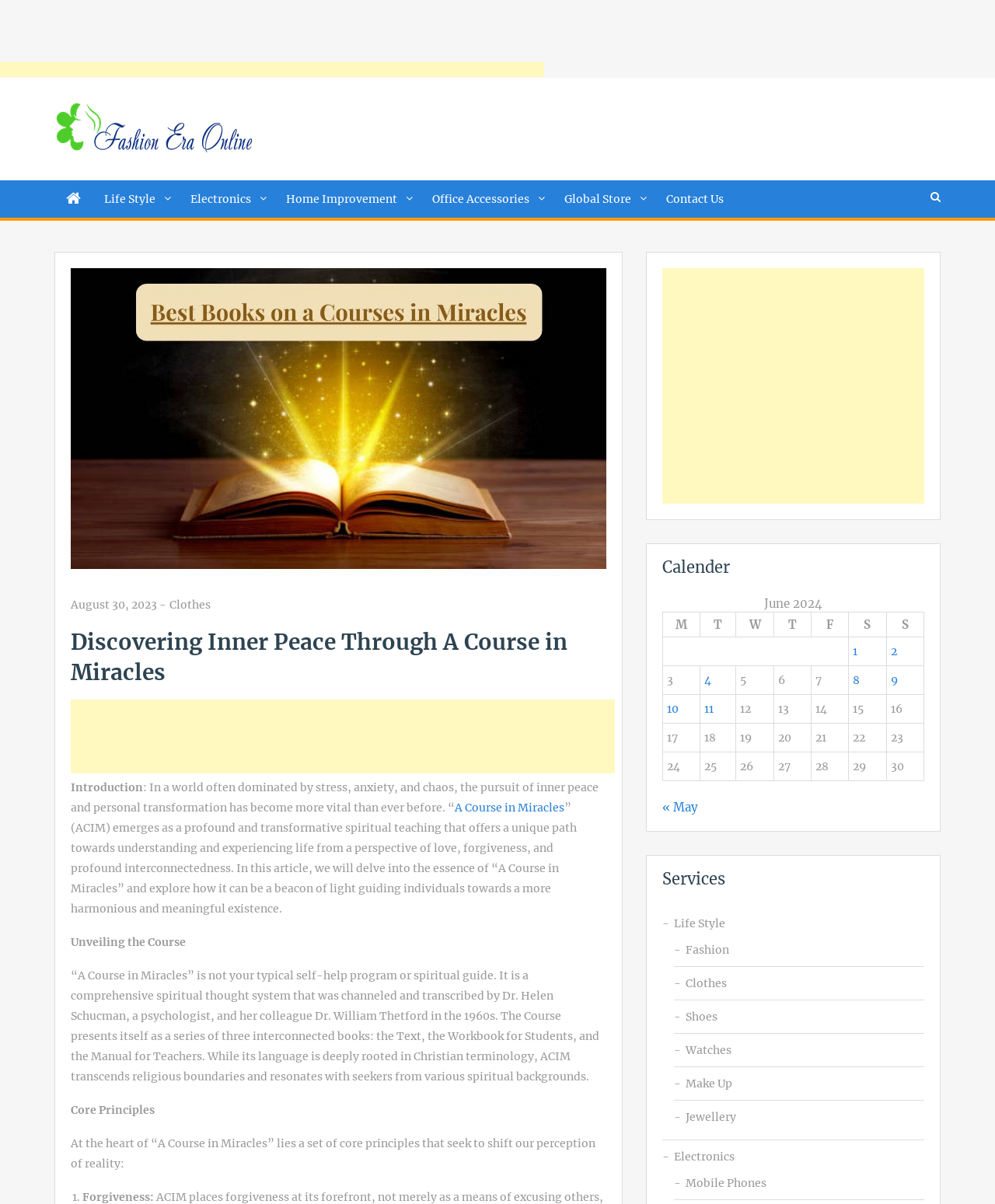Identify the bounding box of the HTML element described as: "Global Store".

[0.555, 0.15, 0.658, 0.181]